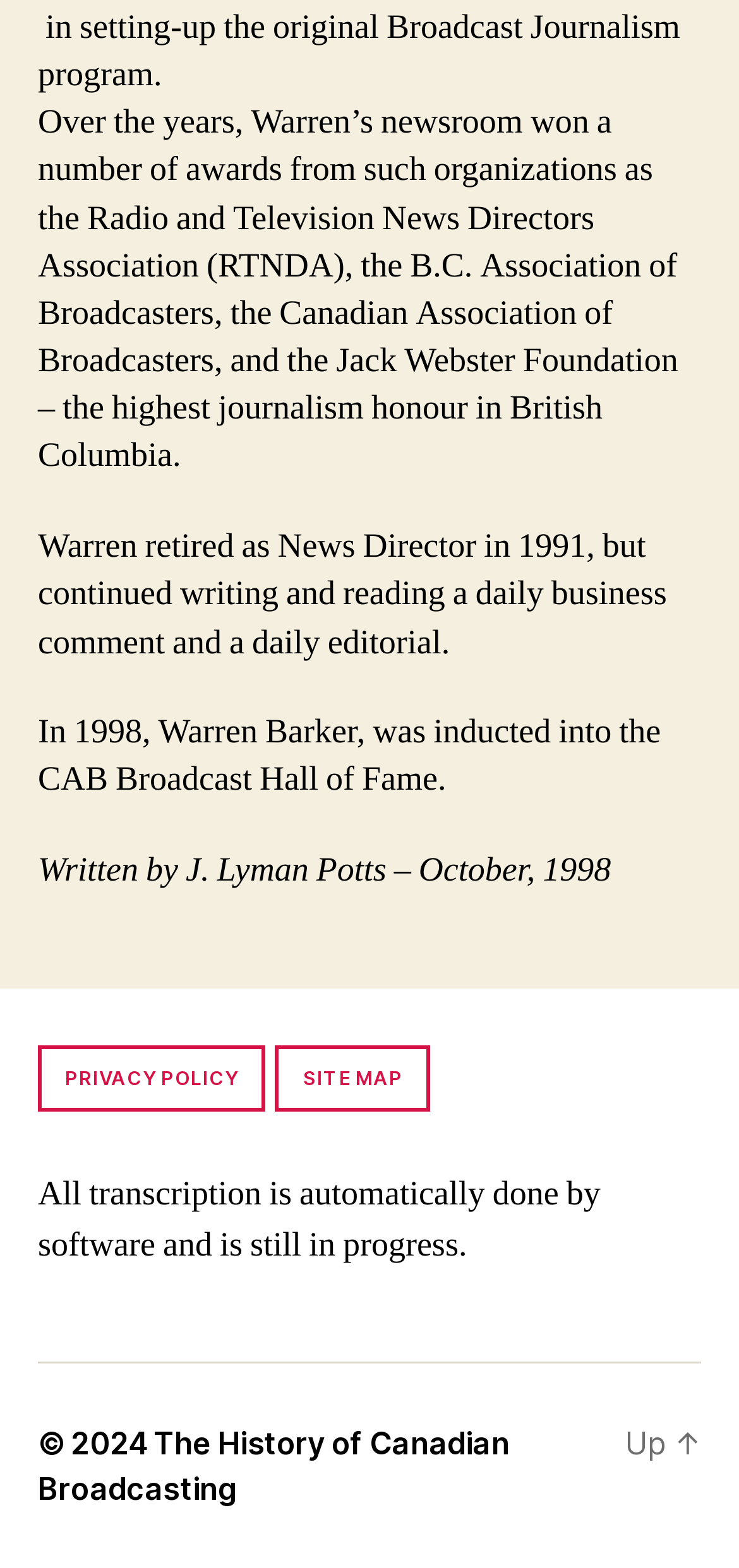What is the year Warren retired as News Director?
Look at the image and respond with a one-word or short phrase answer.

1991